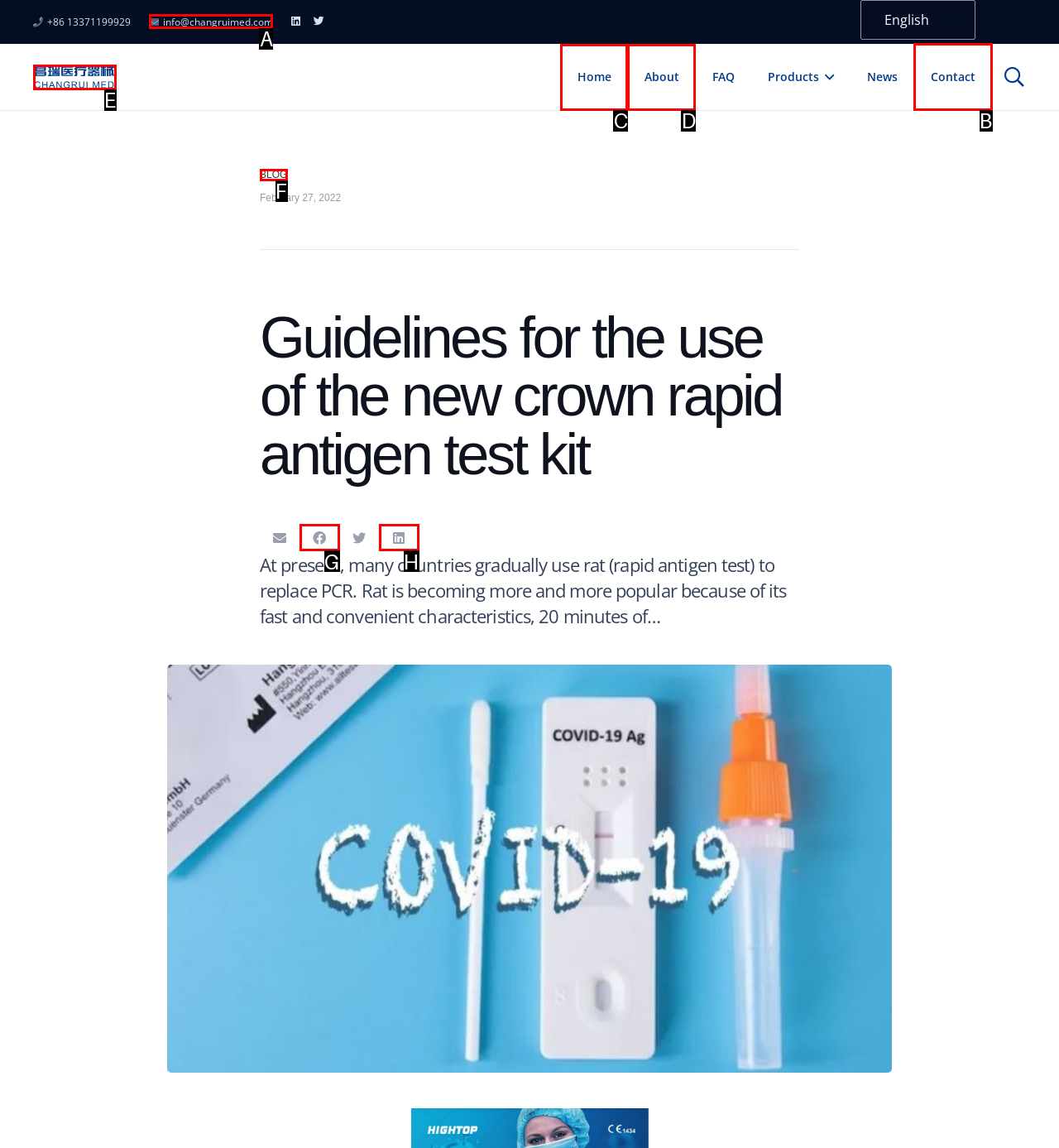Identify the letter of the option that should be selected to accomplish the following task: Contact us. Provide the letter directly.

B